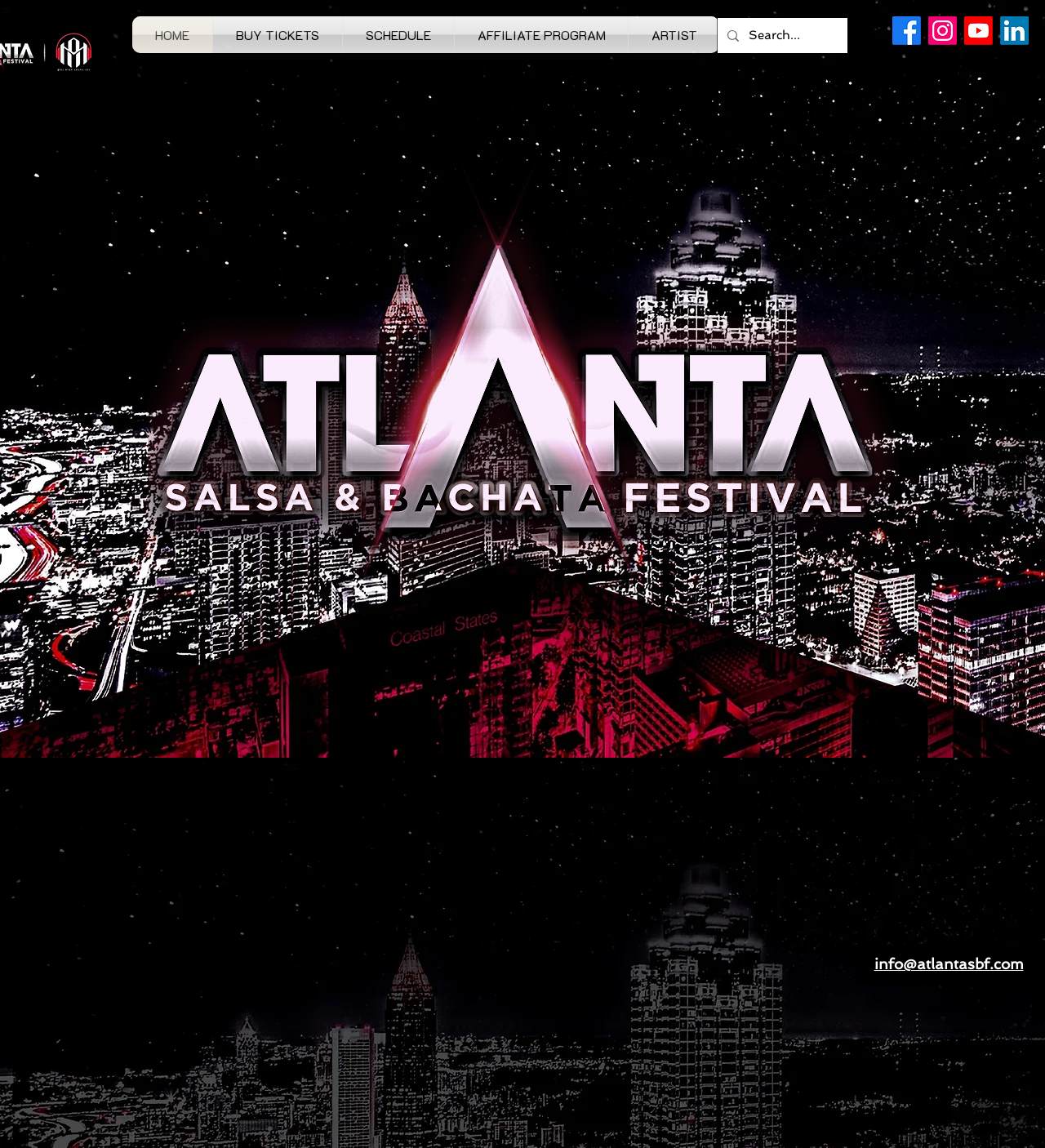Identify the bounding box for the described UI element. Provide the coordinates in (top-left x, top-left y, bottom-right x, bottom-right y) format with values ranging from 0 to 1: aria-label="LinkedIn"

[0.957, 0.014, 0.984, 0.039]